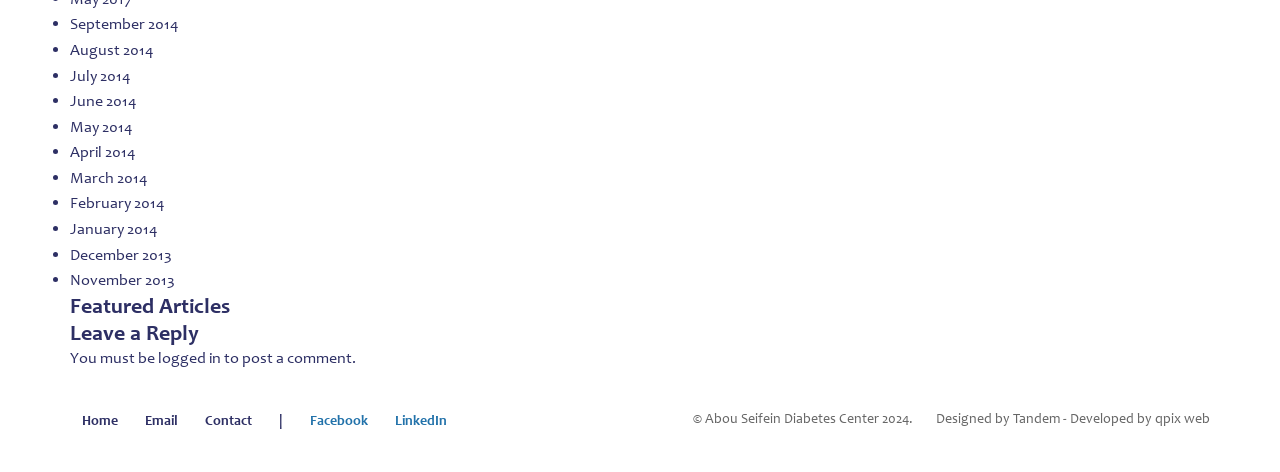Locate the UI element described by Email and provide its bounding box coordinates. Use the format (top-left x, top-left y, bottom-right x, bottom-right y) with all values as floating point numbers between 0 and 1.

[0.113, 0.871, 0.139, 0.909]